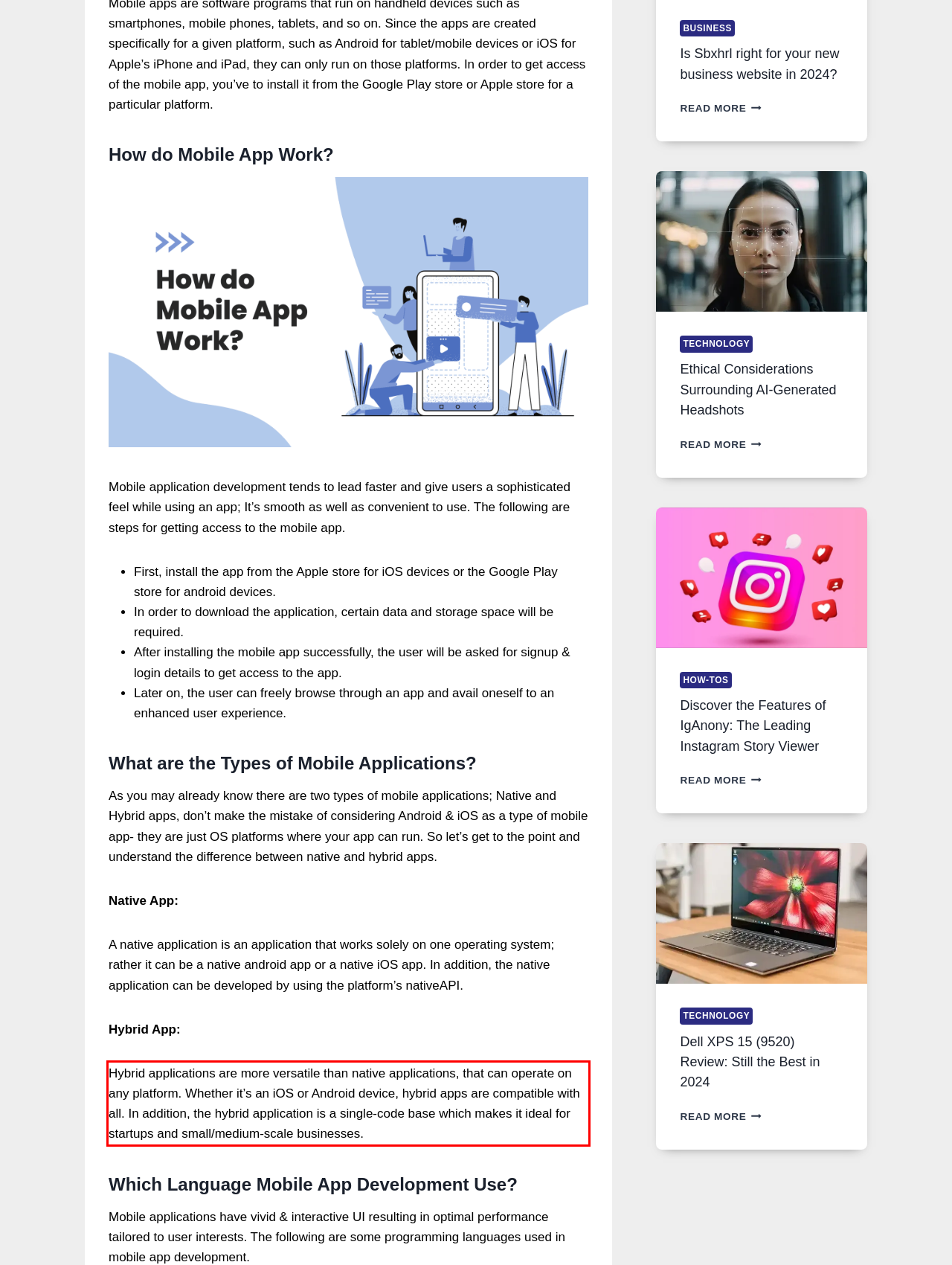Please perform OCR on the text content within the red bounding box that is highlighted in the provided webpage screenshot.

Hybrid applications are more versatile than native applications, that can operate on any platform. Whether it’s an iOS or Android device, hybrid apps are compatible with all. In addition, the hybrid application is a single-code base which makes it ideal for startups and small/medium-scale businesses.